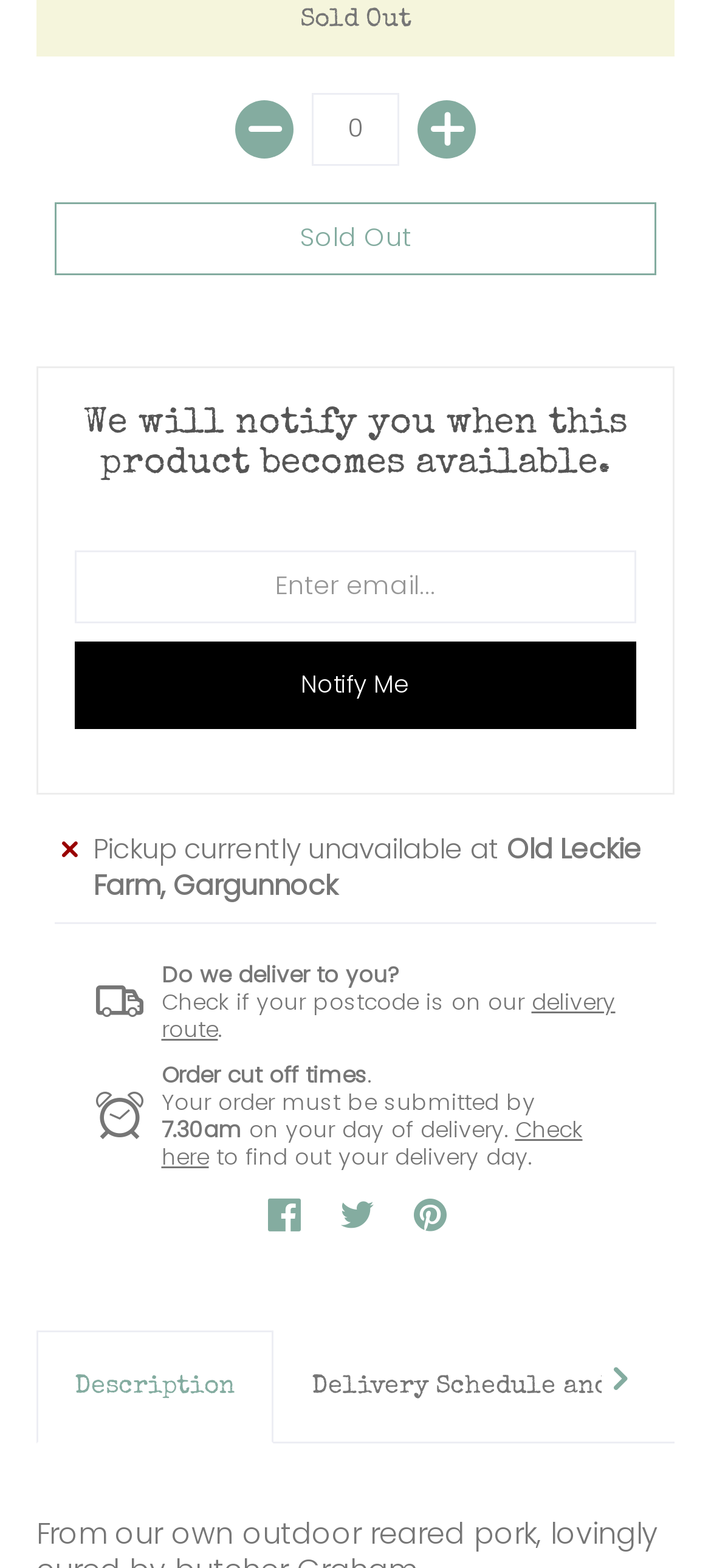Extract the bounding box coordinates of the UI element described by: "Notify Me". The coordinates should include four float numbers ranging from 0 to 1, e.g., [left, top, right, bottom].

[0.105, 0.409, 0.895, 0.465]